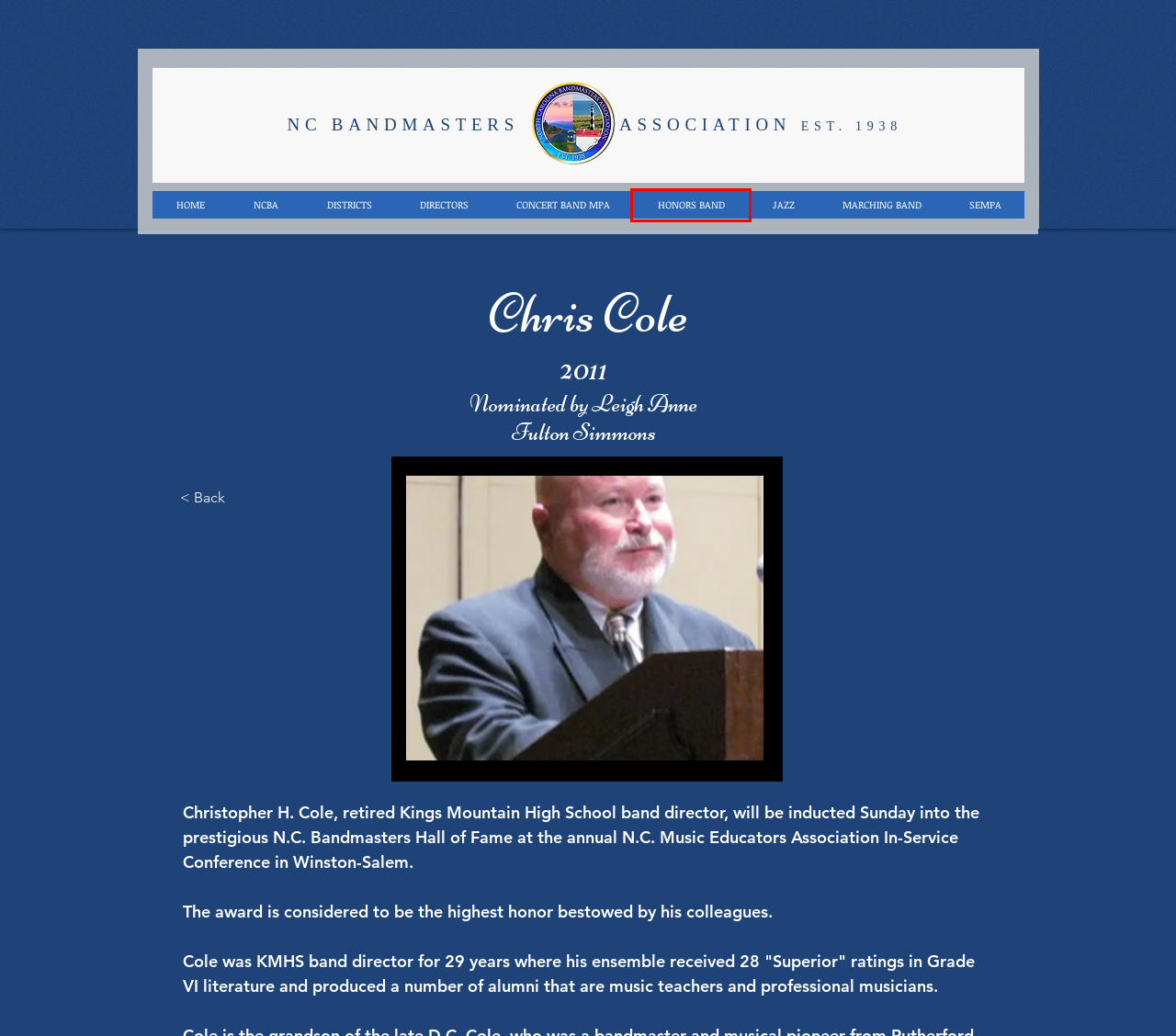With the provided screenshot showing a webpage and a red bounding box, determine which webpage description best fits the new page that appears after clicking the element inside the red box. Here are the options:
A. CONCERT BAND MPA | NCBA
B. HOME | NCBA
C. NCBA | NCBA
D. SEMPA | NCBA
E. MARCHING BAND | NCBA
F. DIRECTORS | NCBA
G. DISTRICTS | NCBA
H. HONORS BAND | NCBA

H